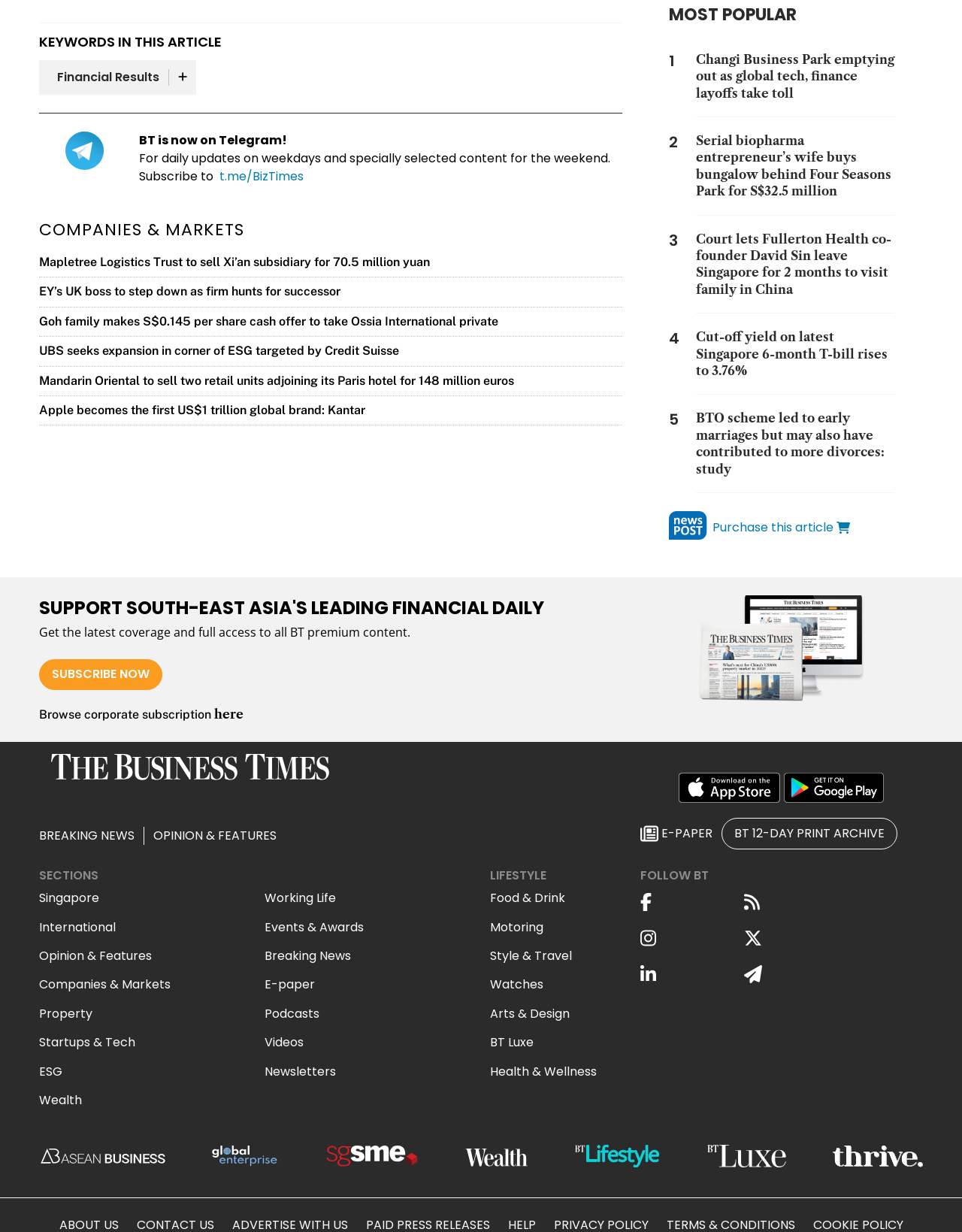Review the image closely and give a comprehensive answer to the question: What is the name of the newspaper that can be purchased?

I found the name of the newspaper by looking at the text content of the link 'newspaper icon Purchase this article shopping cart icon'. The text 'newspaper icon' suggests that the link is related to a newspaper, and the image 'The Business Times' is a child element of the link, so I concluded that 'The Business Times' is the name of the newspaper.